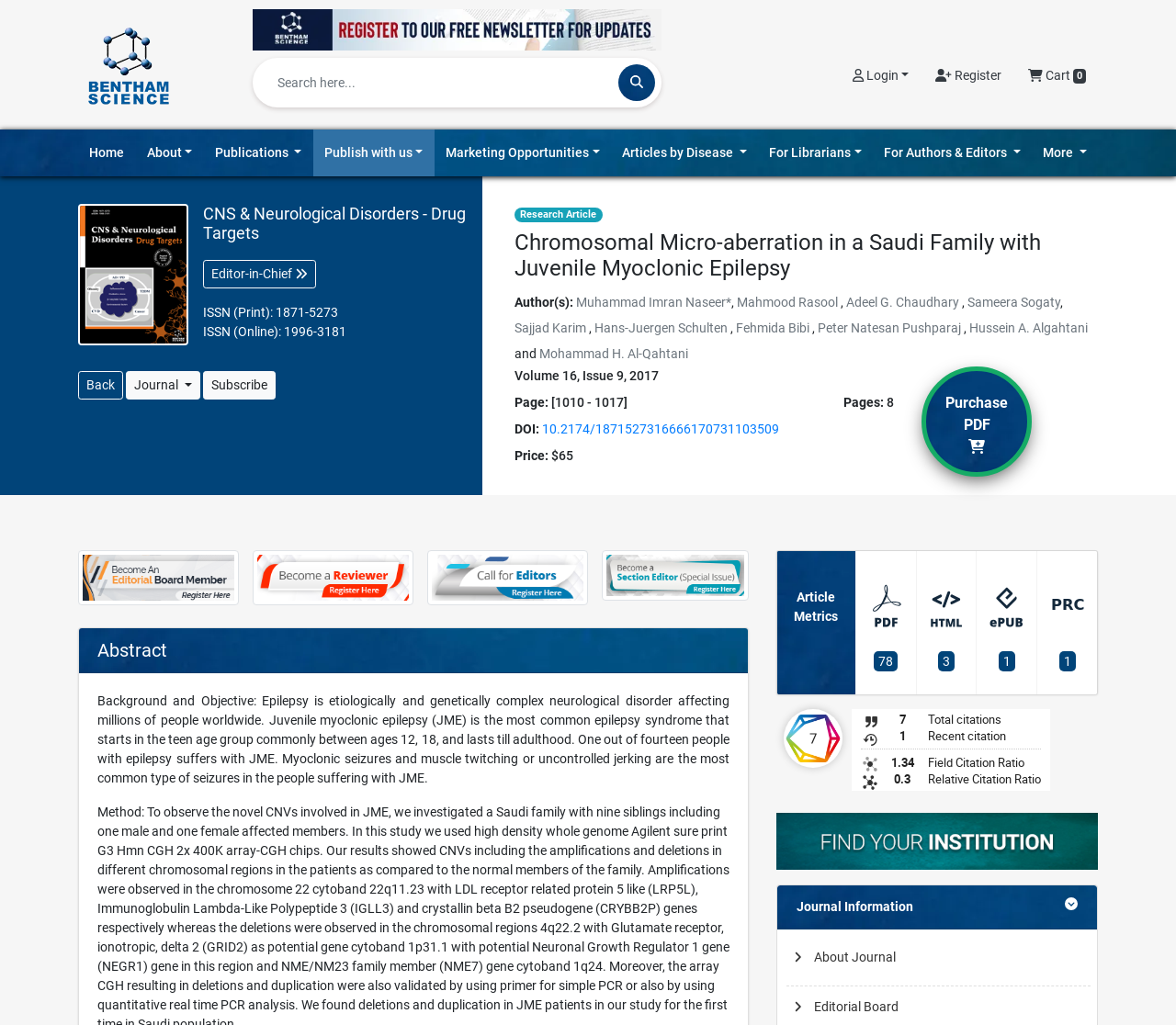Find the bounding box of the element with the following description: "Marketing Opportunities". The coordinates must be four float numbers between 0 and 1, formatted as [left, top, right, bottom].

[0.369, 0.126, 0.519, 0.172]